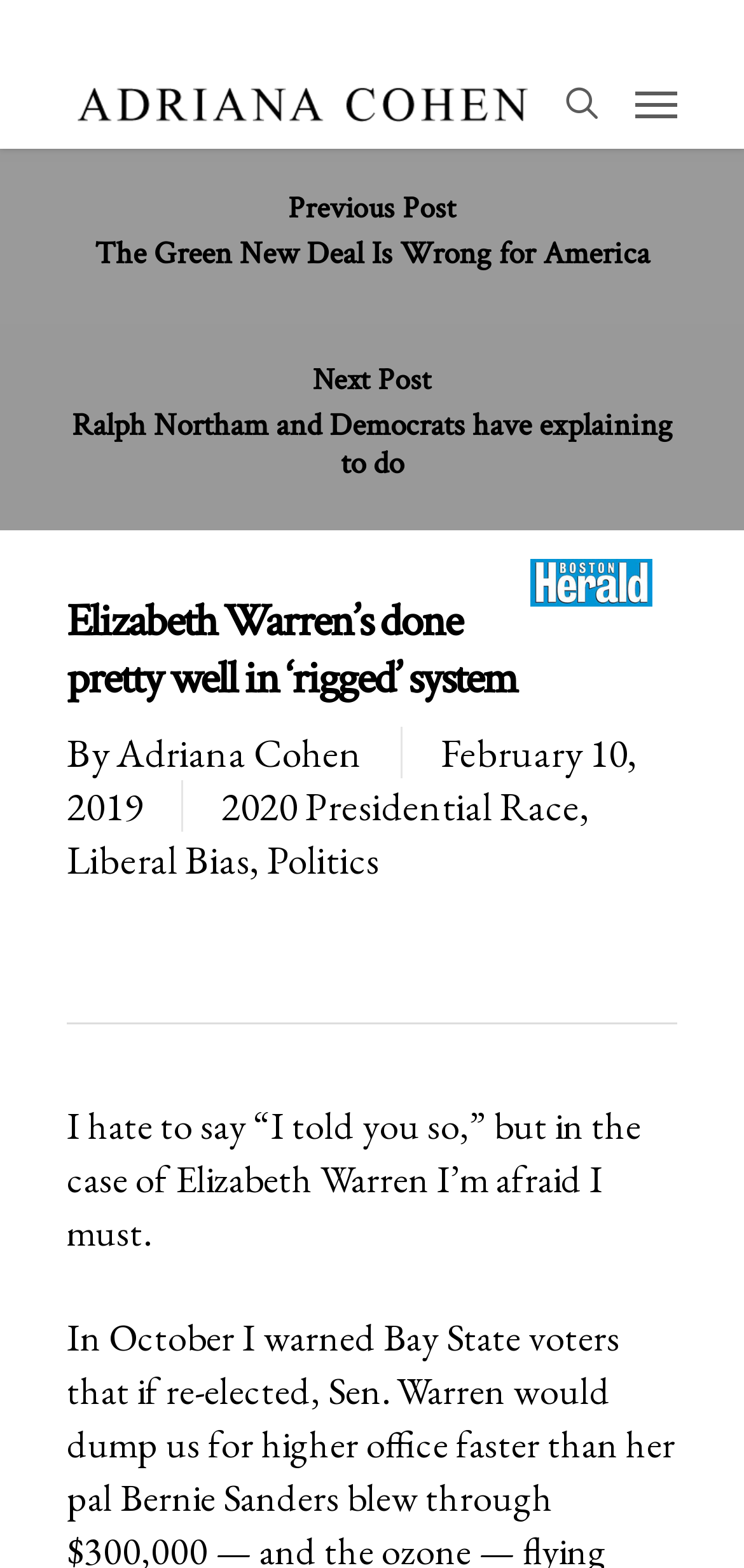Locate and extract the headline of this webpage.

Elizabeth Warren’s done pretty well in ‘rigged’ system